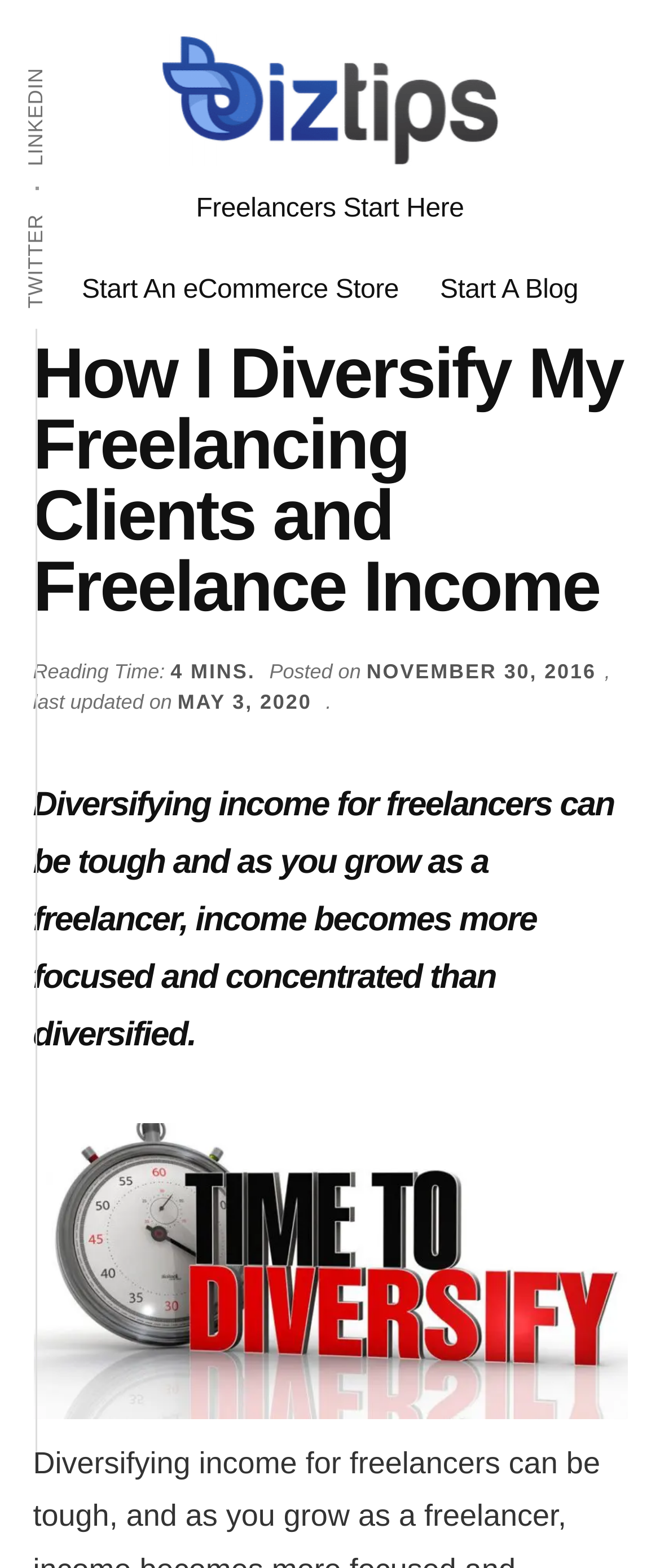From the element description Freelancers Start Here, predict the bounding box coordinates of the UI element. The coordinates must be specified in the format (top-left x, top-left y, bottom-right x, bottom-right y) and should be within the 0 to 1 range.

[0.271, 0.108, 0.729, 0.16]